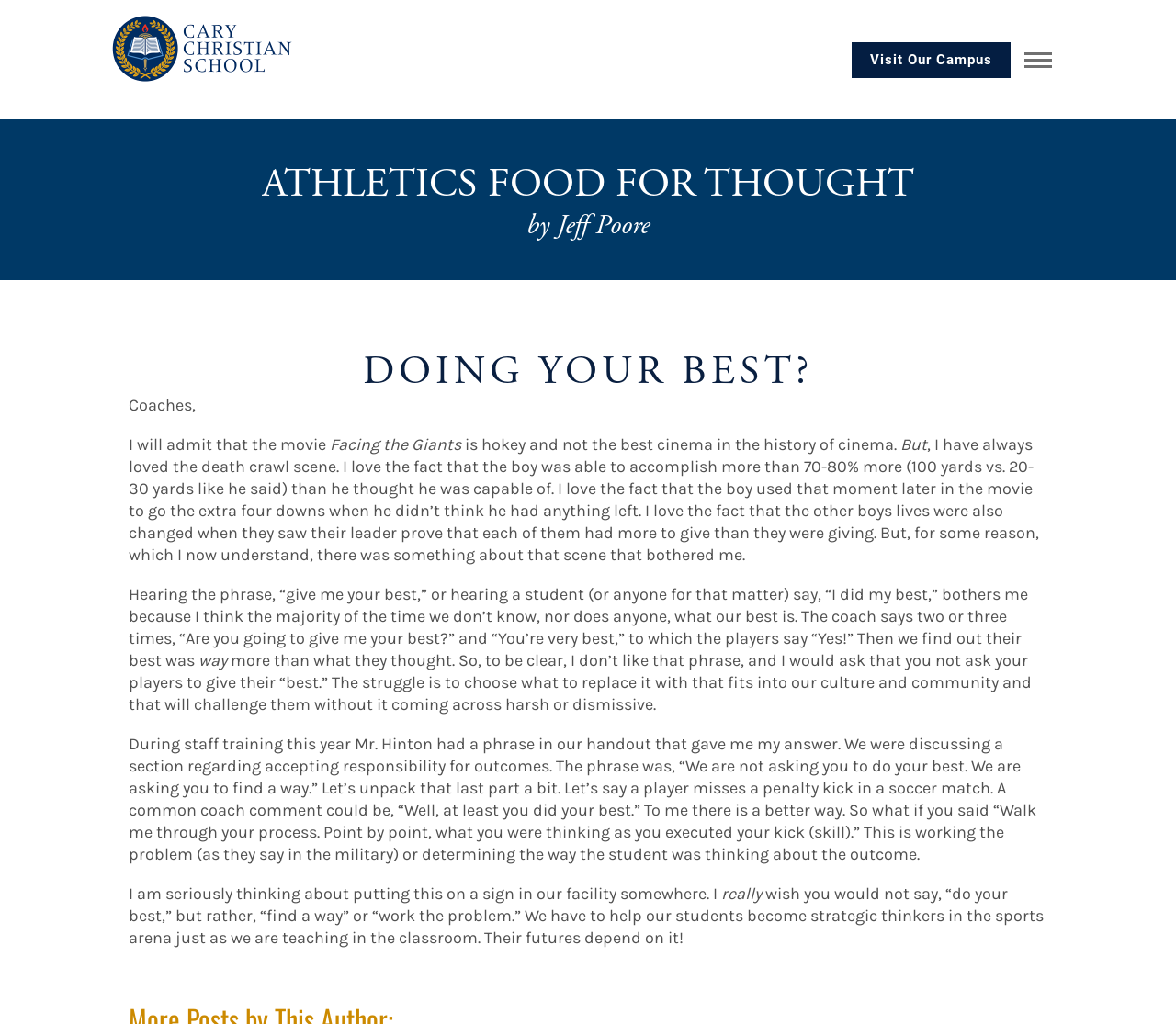Identify the main heading from the webpage and provide its text content.

ATHLETICS FOOD FOR THOUGHT